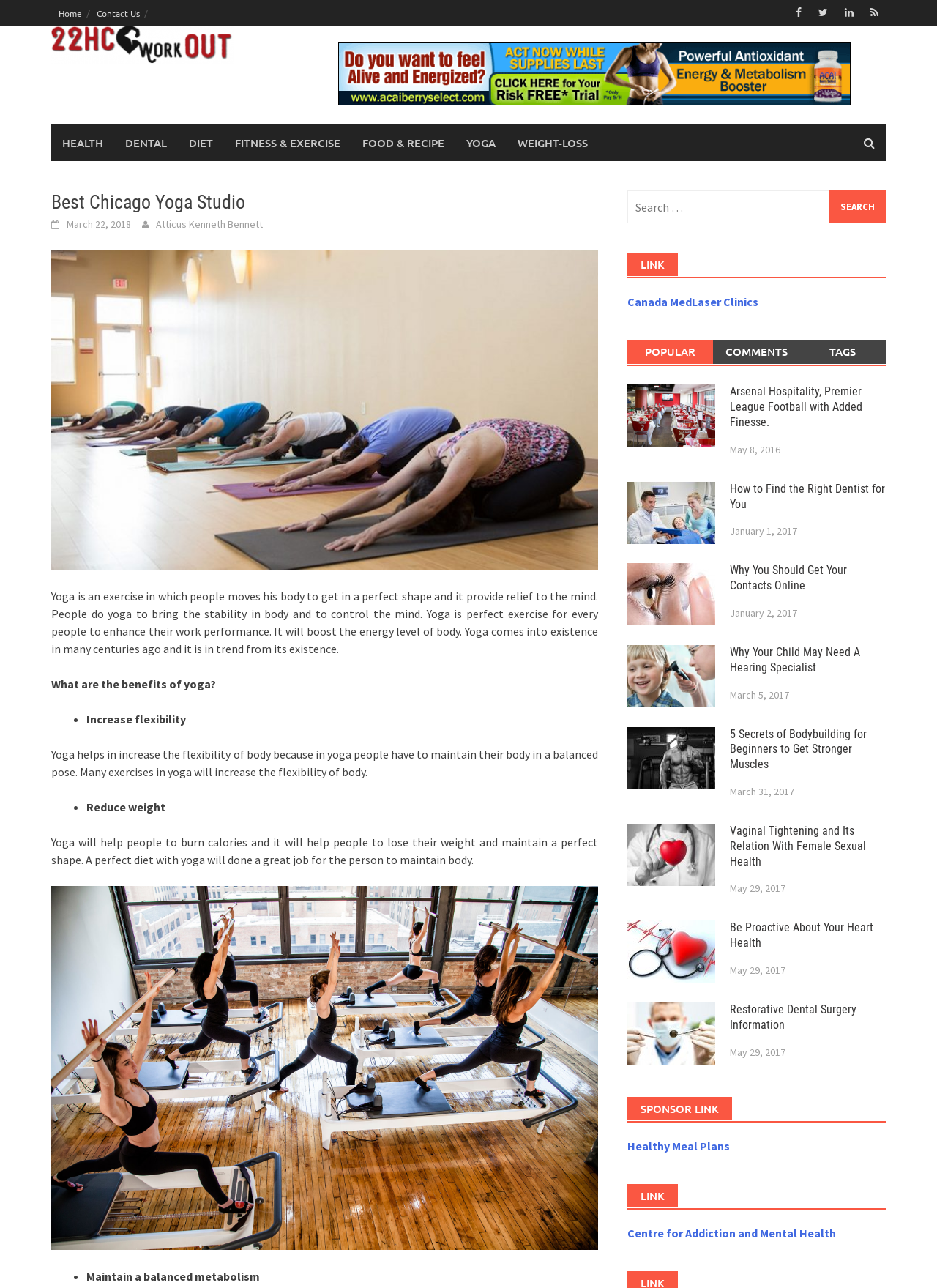Identify the text that serves as the heading for the webpage and generate it.

Best Chicago Yoga Studio